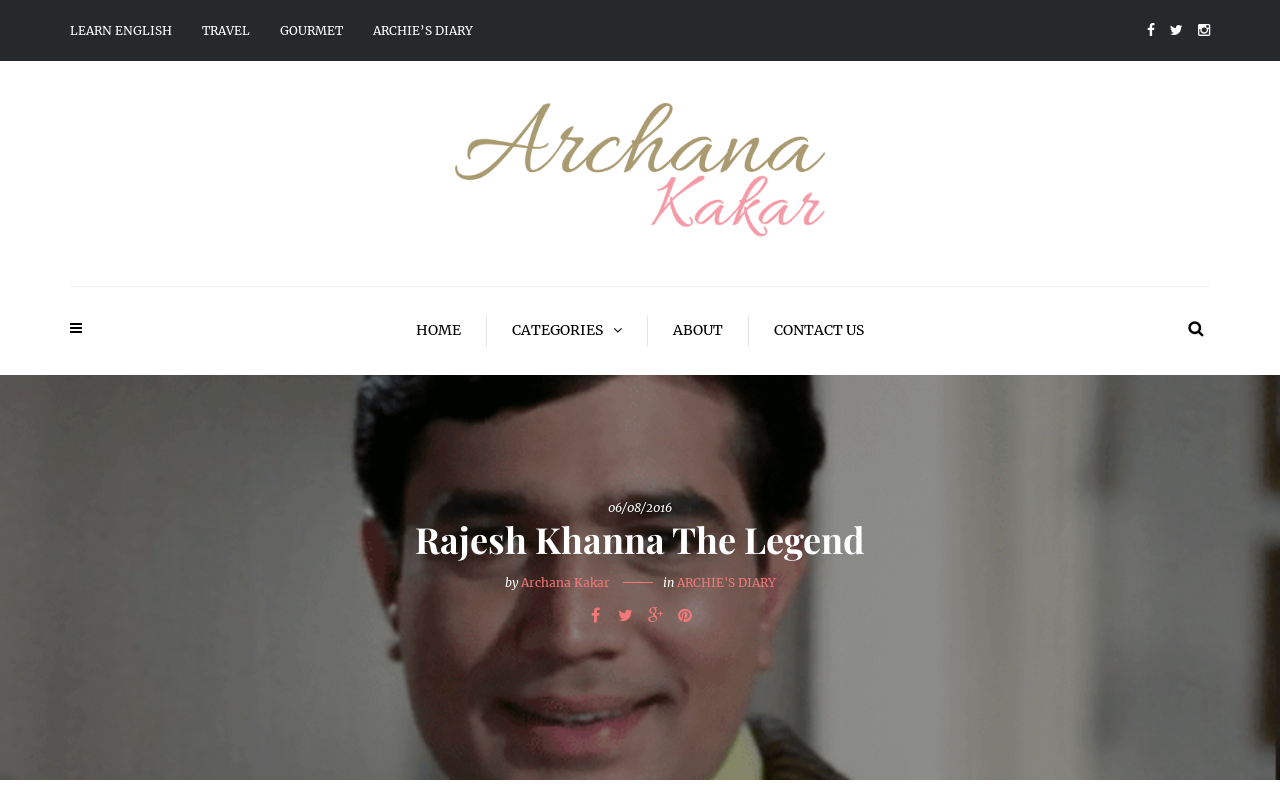Generate a detailed explanation of the webpage's features and information.

This webpage is a blog post about Rajesh Khanna, a legendary Indian film actor. At the top, there are several links to different categories, including "LEARN ENGLISH", "TRAVEL", "GOURMET", and "ARCHIE'S DIARY", which are aligned horizontally across the page. 

To the right of these links, there are three social media icons. Below these links, there is a table with a single column, which takes up most of the page's width. Within this table, there is a link to "Archana Kakar" with an accompanying image of the same name. 

On the left side of the page, there are several navigation links, including "HOME", "CATEGORIES", "ABOUT", and "CONTACT US". To the right of these links, there is a small icon. 

The main content of the page starts with a date, "06/08/2016", followed by a heading that reads "Rajesh Khanna The Legend". Below this heading, there is a byline that reads "by Archana Kakar in ARCHIE'S DIARY". 

Finally, there are four social media icons at the bottom of the page. The meta description mentions a personal anecdote about meeting Rajesh Khanna at a stud farm, but this is not directly reflected in the webpage's content.